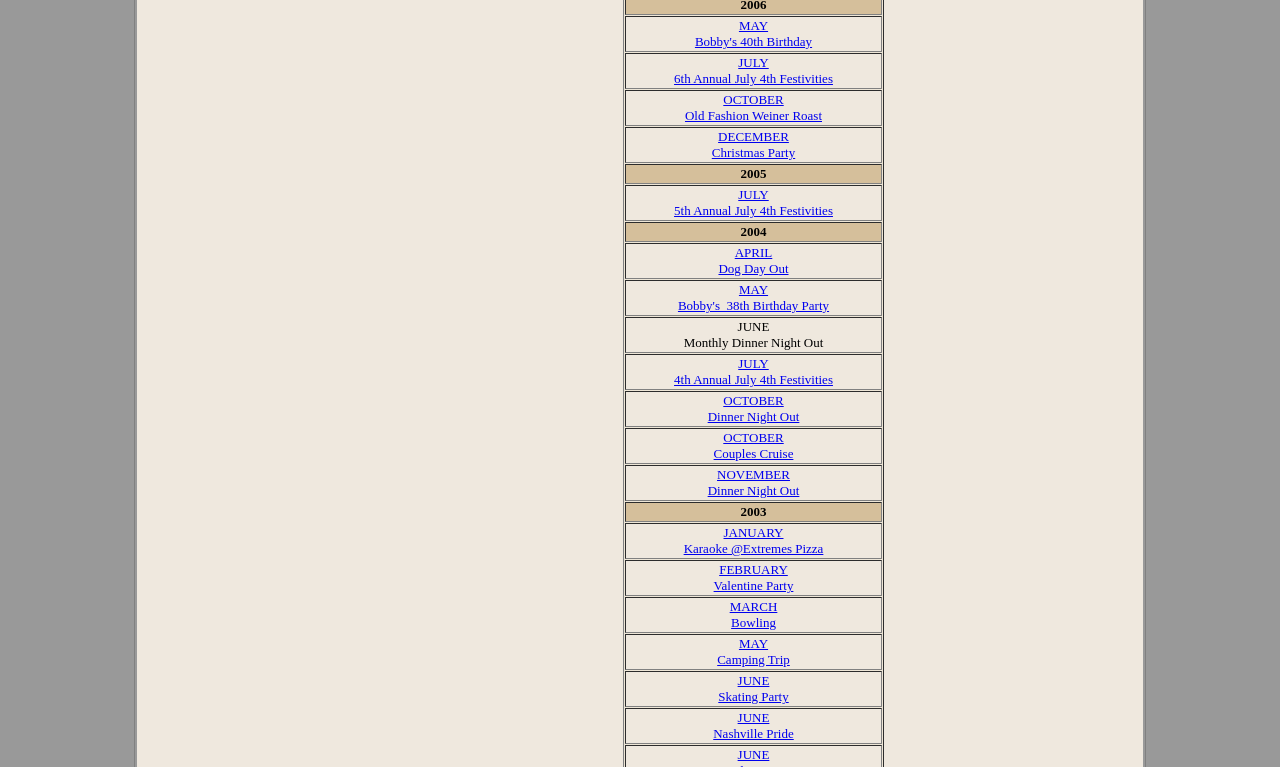Please respond to the question using a single word or phrase:
What is the earliest year mentioned?

2003